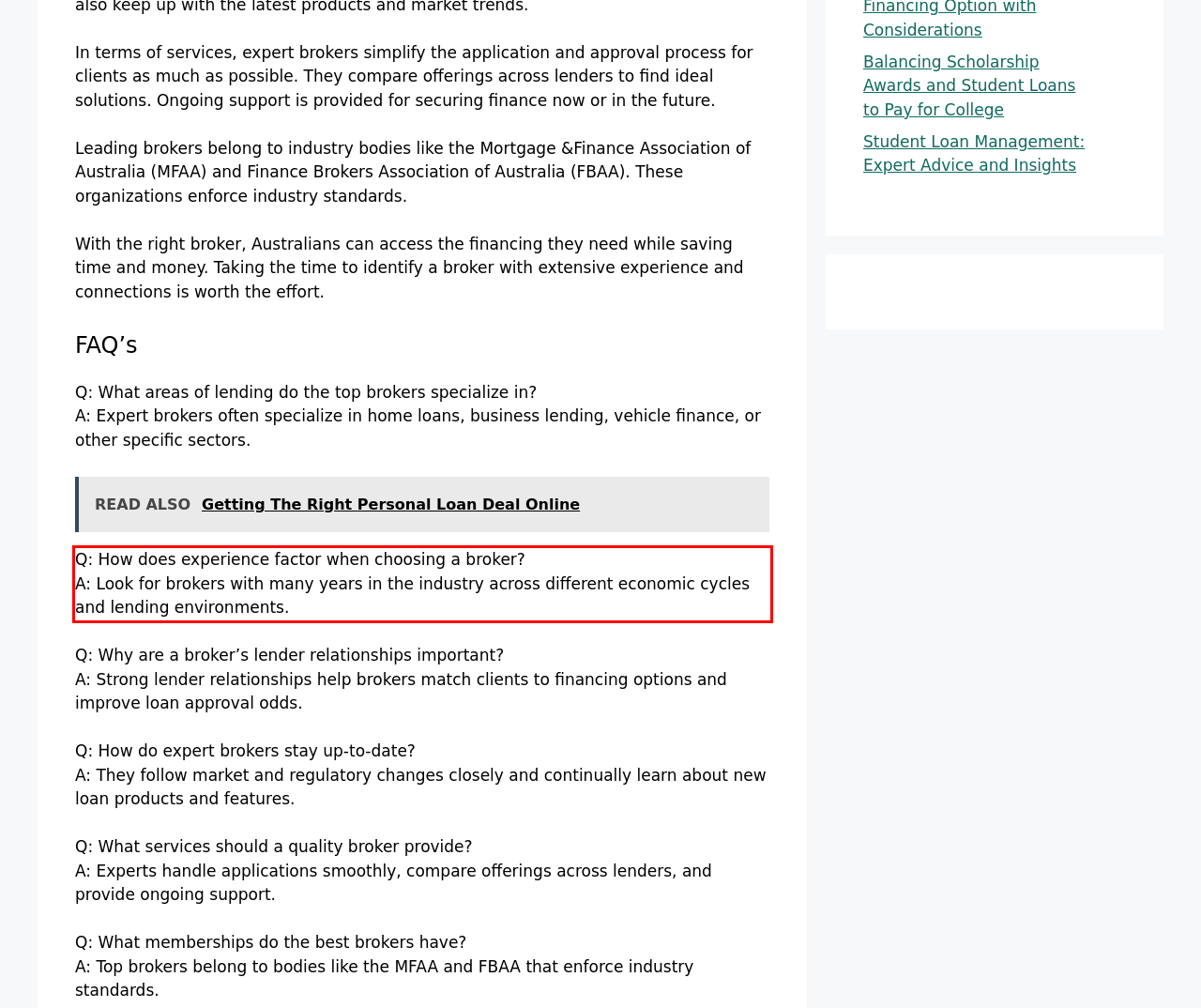In the screenshot of the webpage, find the red bounding box and perform OCR to obtain the text content restricted within this red bounding box.

Q: How does experience factor when choosing a broker? A: Look for brokers with many years in the industry across different economic cycles and lending environments.